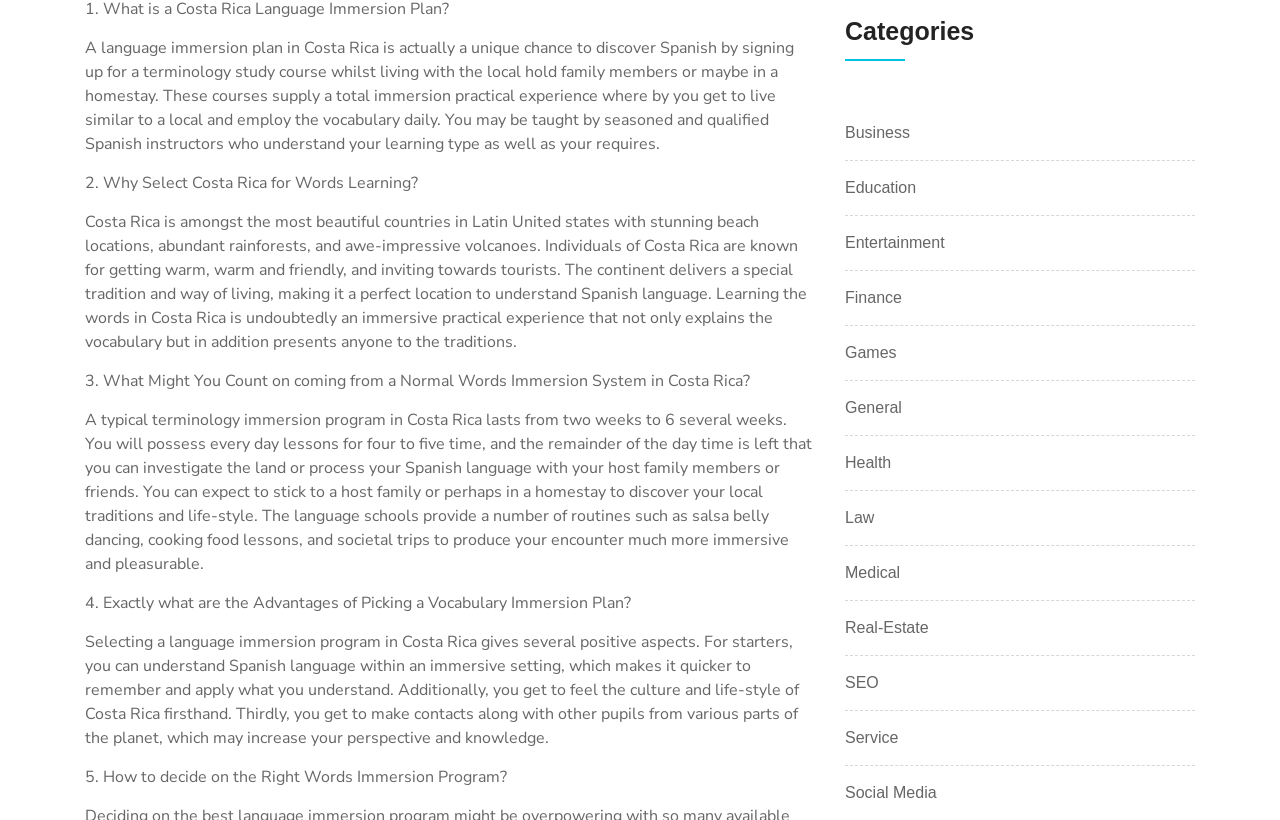Please determine the bounding box coordinates of the element's region to click in order to carry out the following instruction: "Click on the 'General' category". The coordinates should be four float numbers between 0 and 1, i.e., [left, top, right, bottom].

[0.66, 0.483, 0.705, 0.512]